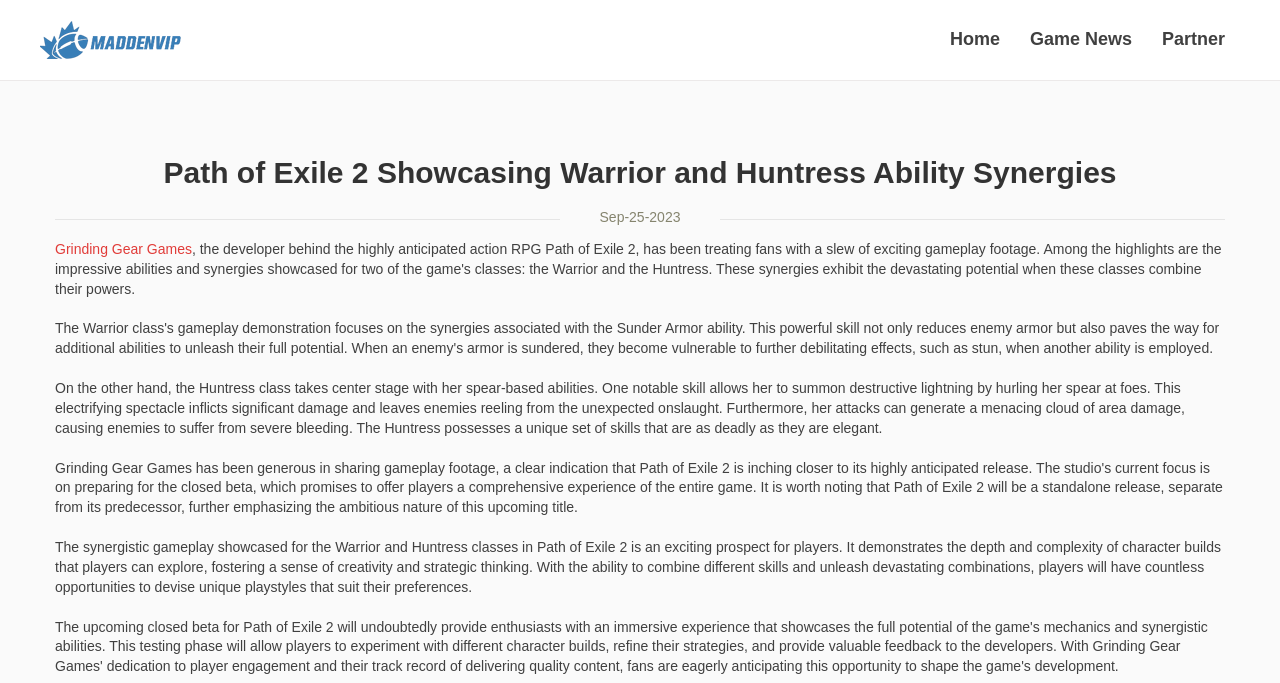Give a detailed account of the webpage.

The webpage is about Path of Exile 2, specifically showcasing the Warrior and Huntress ability synergies. At the top left, there is a link with no text. To the right of this link, there are three more links: "Home", "Game News", and "Partner". Below these links, there is a heading with the title "Path of Exile 2 Showcasing Warrior and Huntress Ability Synergies". 

On the left side, there is a date "Sep-25-2023" and the name "Grinding Gear Games" below it. The main content of the webpage is divided into two paragraphs. The first paragraph describes the Huntress class, detailing her spear-based abilities, including summoning lightning and generating area damage. The second paragraph discusses the synergistic gameplay of the Warrior and Huntress classes, highlighting the depth and complexity of character builds and the opportunities for players to devise unique playstyles.